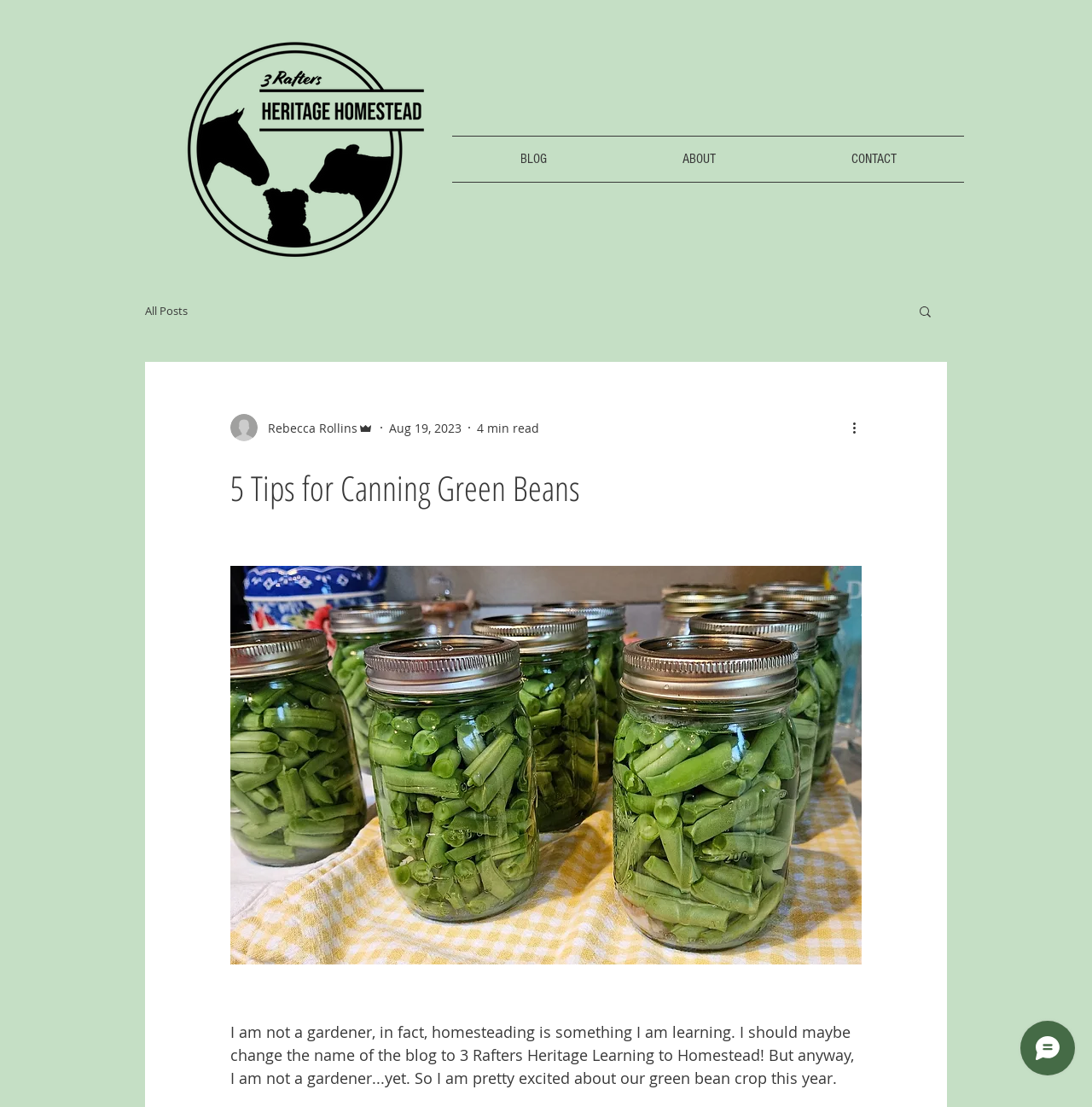Determine the bounding box for the UI element as described: "ABOUT". The coordinates should be represented as four float numbers between 0 and 1, formatted as [left, top, right, bottom].

[0.562, 0.123, 0.717, 0.164]